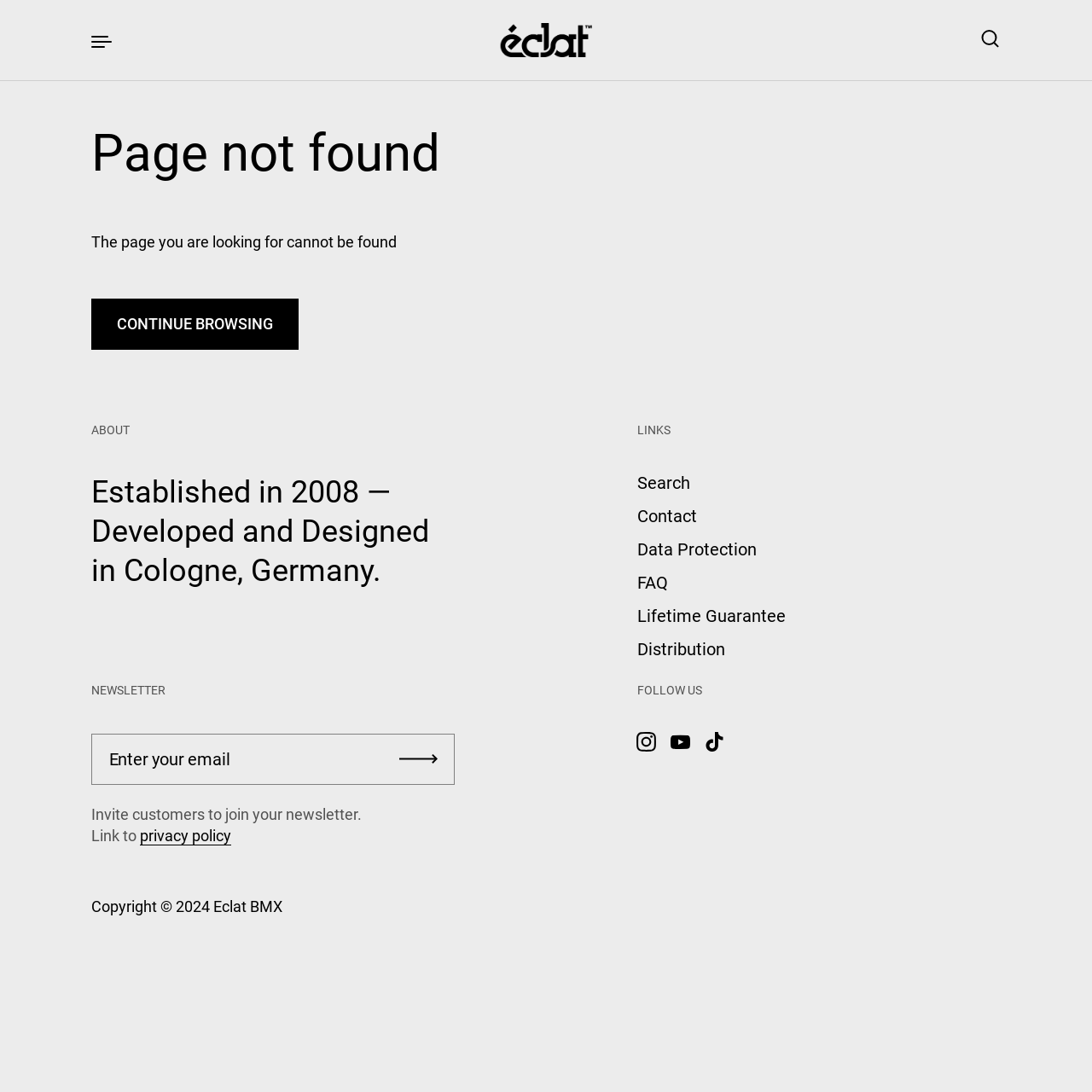Describe all the key features of the webpage in detail.

The webpage is a 404 error page for Eclat BMX, a BMX parts company established in 2008. At the top left corner, there is a "Skip to content" link, followed by a "Eclat BMX" link with an accompanying image of the company's logo. Next to it, there is a "Menu" button with an icon. On the top right corner, there is a "Search" link with an icon.

The main content of the page is divided into sections. The first section has a heading "Page not found" and a paragraph of text explaining that the page cannot be found. Below it, there is a "CONTINUE BROWSING" link.

The next section is about the company, with a heading "ABOUT" and a subheading describing the company's establishment and location. 

To the right of the "ABOUT" section, there is a section with links to various pages, including "Search", "Contact", "Data Protection", "FAQ", "Lifetime Guarantee", and "Distribution".

Below the "ABOUT" section, there is a section for newsletter subscription, with a heading "NEWSLETTER", a text field to enter an email address, and a "Submit" button.

Further down, there is a section with links to social media platforms, including Instagram, YouTube, and TikTok, under the heading "FOLLOW US".

At the bottom of the page, there is a copyright notice and a link to the company's website.